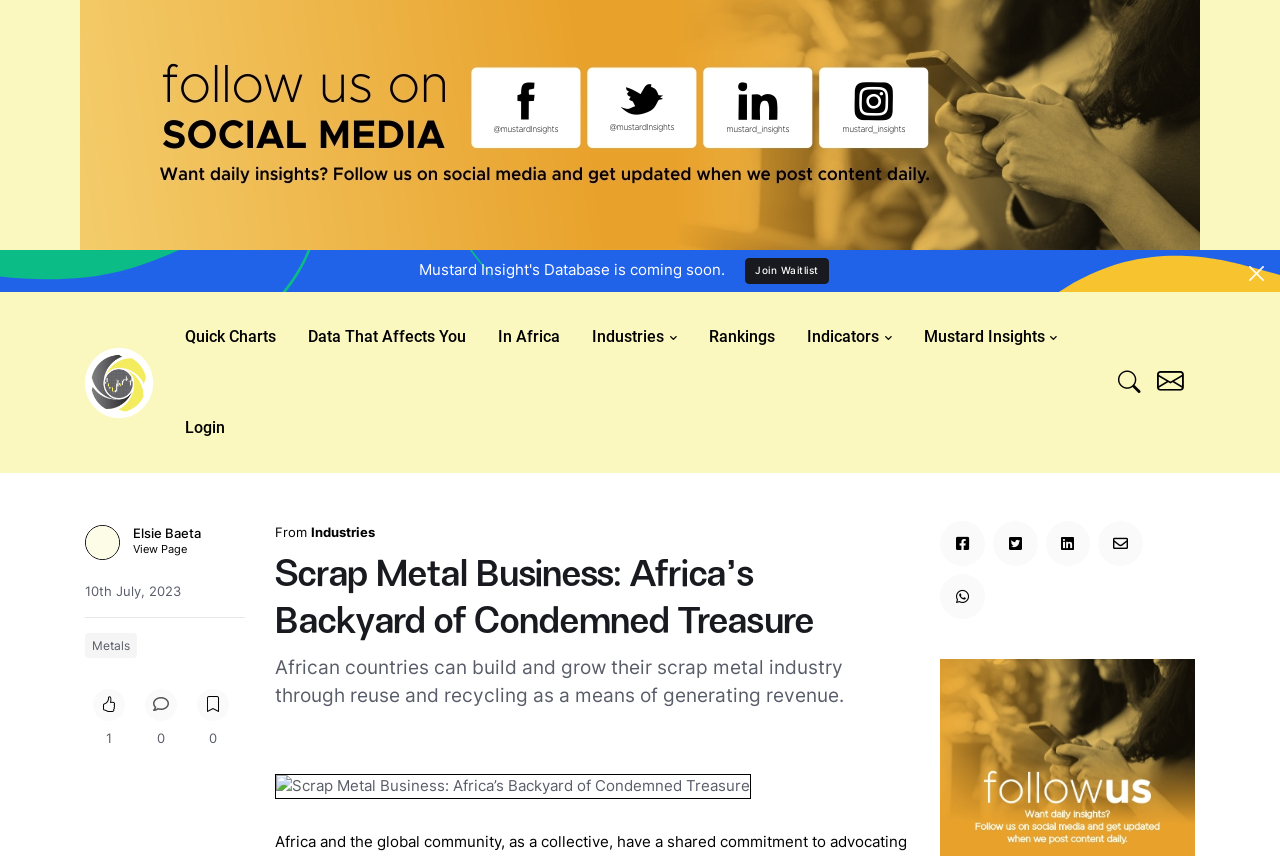Using the information in the image, give a comprehensive answer to the question: 
How many social media icons are there?

I found the social media icons, which are '', '', '', '', and ''. These icons are likely representing different social media platforms.